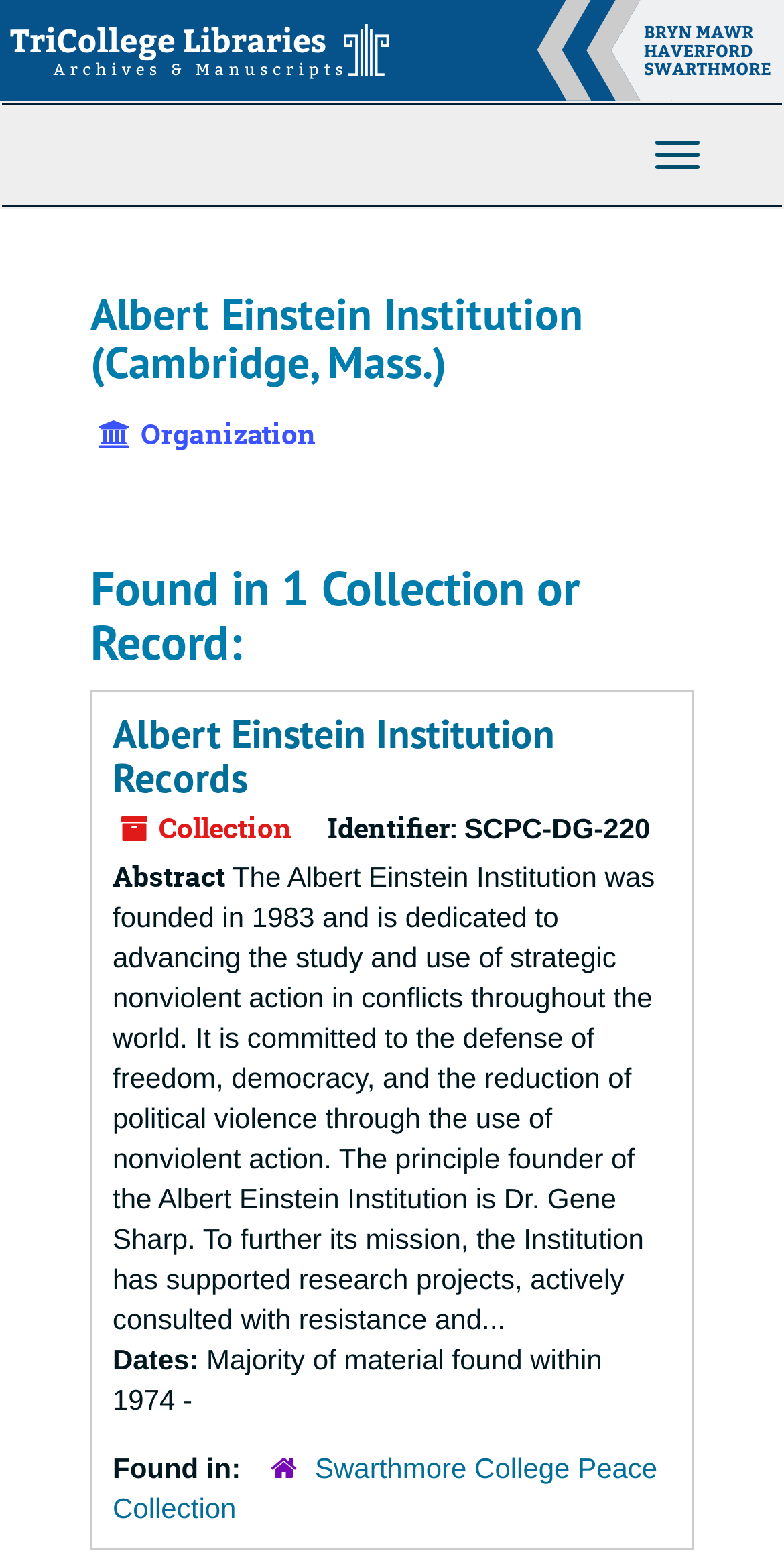Answer the question below using just one word or a short phrase: 
Where is the collection found?

Swarthmore College Peace Collection